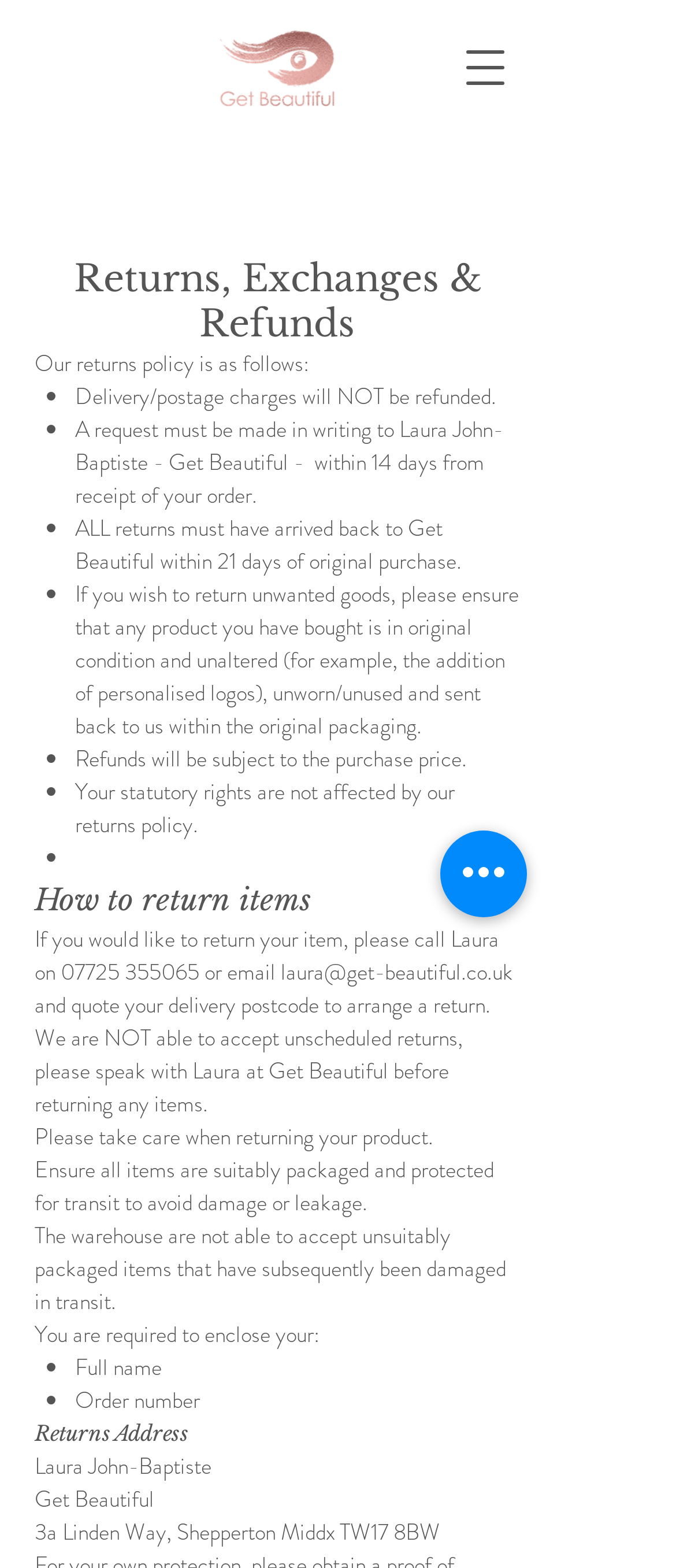Where do I send my returned items?
Please give a detailed answer to the question using the information shown in the image.

According to the webpage, I need to send my returned items to Laura John-Baptiste, Get Beautiful, 3a Linden Way, Shepperton Middx TW17 8BW. This is the designated returns address for Get Beautiful.